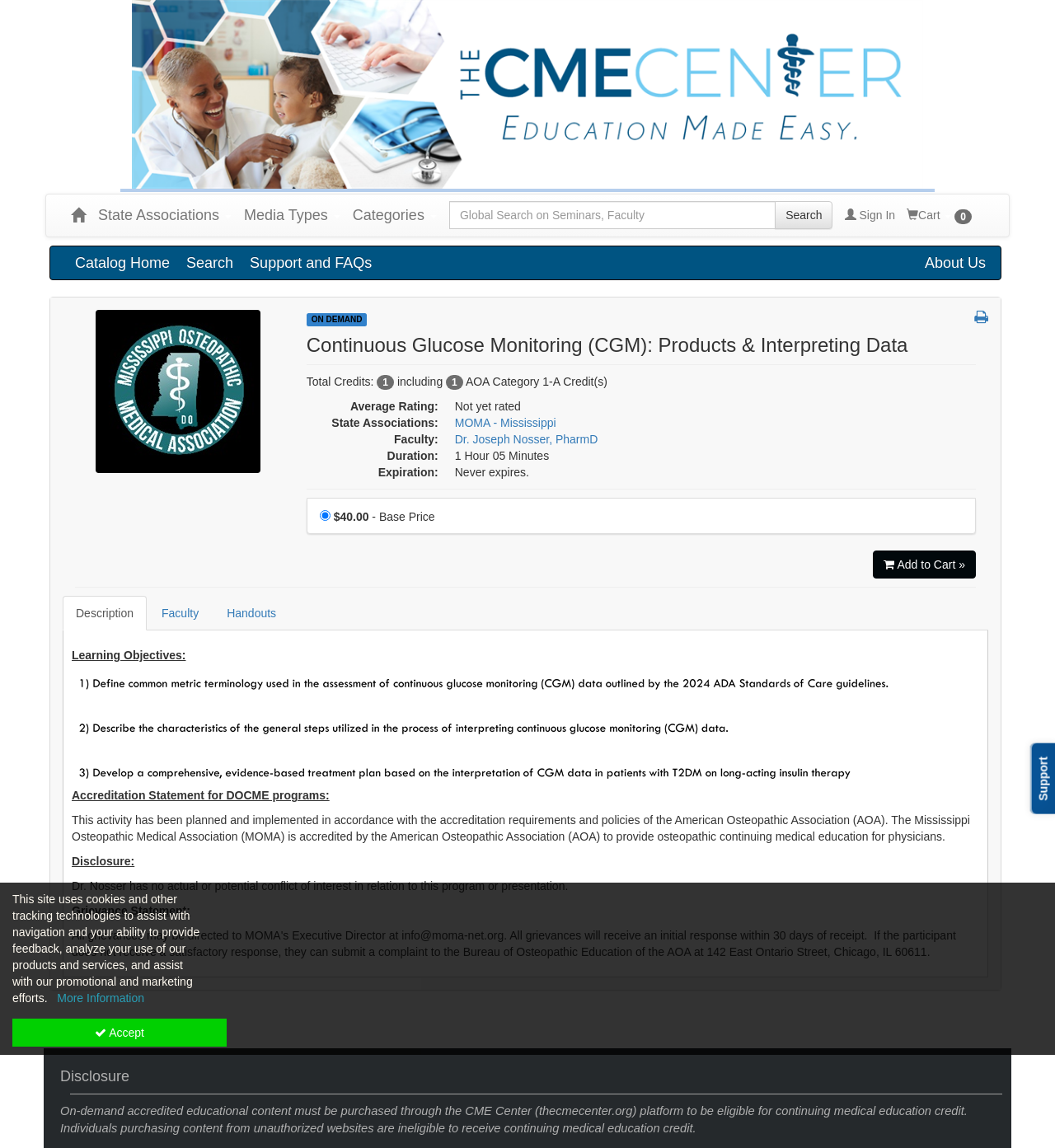Provide a single word or phrase to answer the given question: 
Who is the faculty for this product?

Dr. Joseph Nosser, PharmD